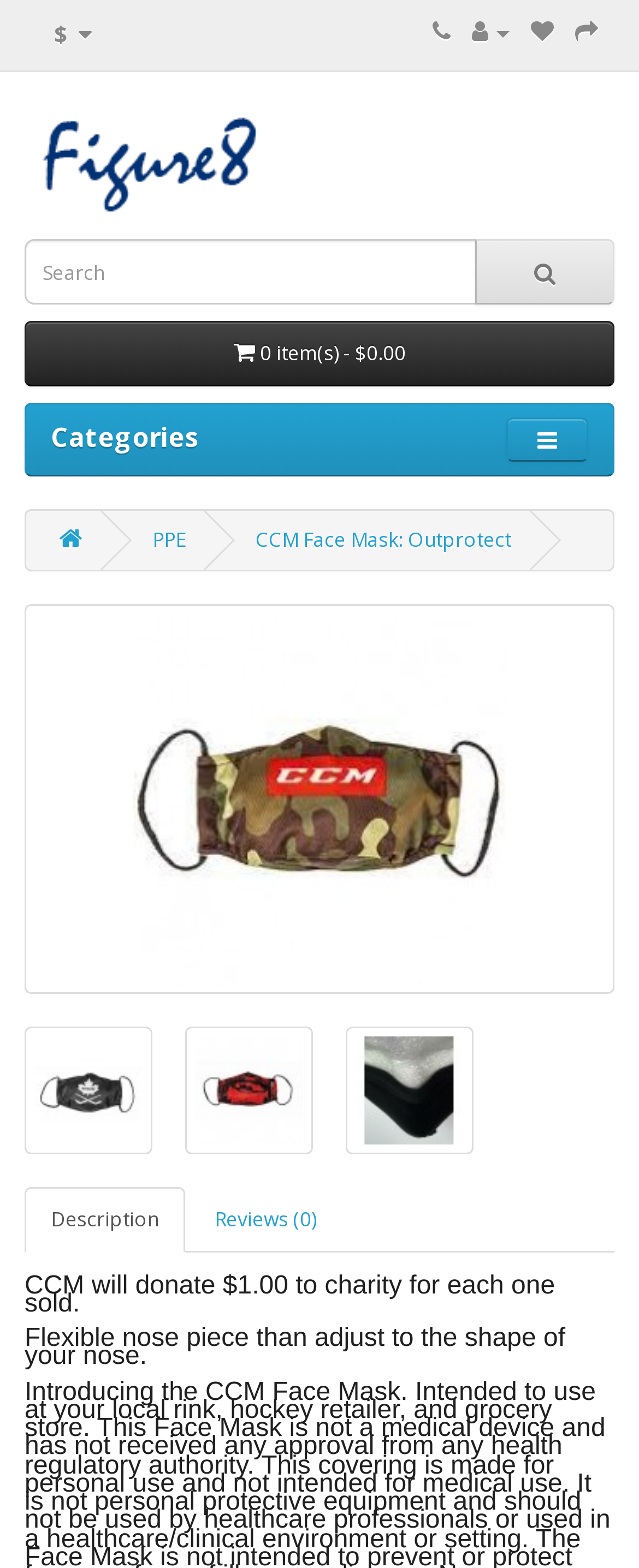Identify the bounding box coordinates of the element that should be clicked to fulfill this task: "View product details". The coordinates should be provided as four float numbers between 0 and 1, i.e., [left, top, right, bottom].

[0.4, 0.336, 0.8, 0.353]